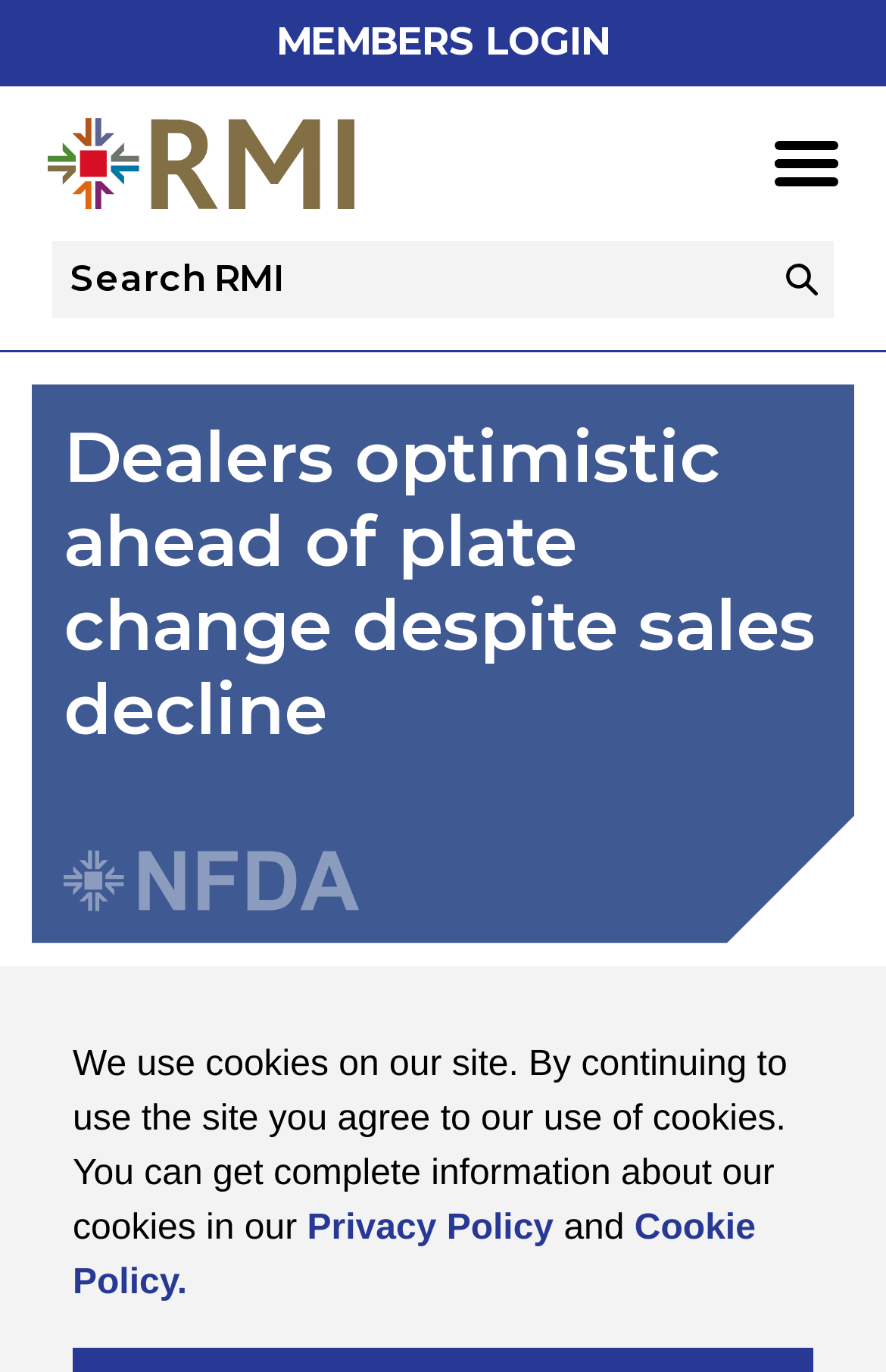Please locate the bounding box coordinates for the element that should be clicked to achieve the following instruction: "go to the press releases page". Ensure the coordinates are given as four float numbers between 0 and 1, i.e., [left, top, right, bottom].

[0.054, 0.43, 0.838, 0.506]